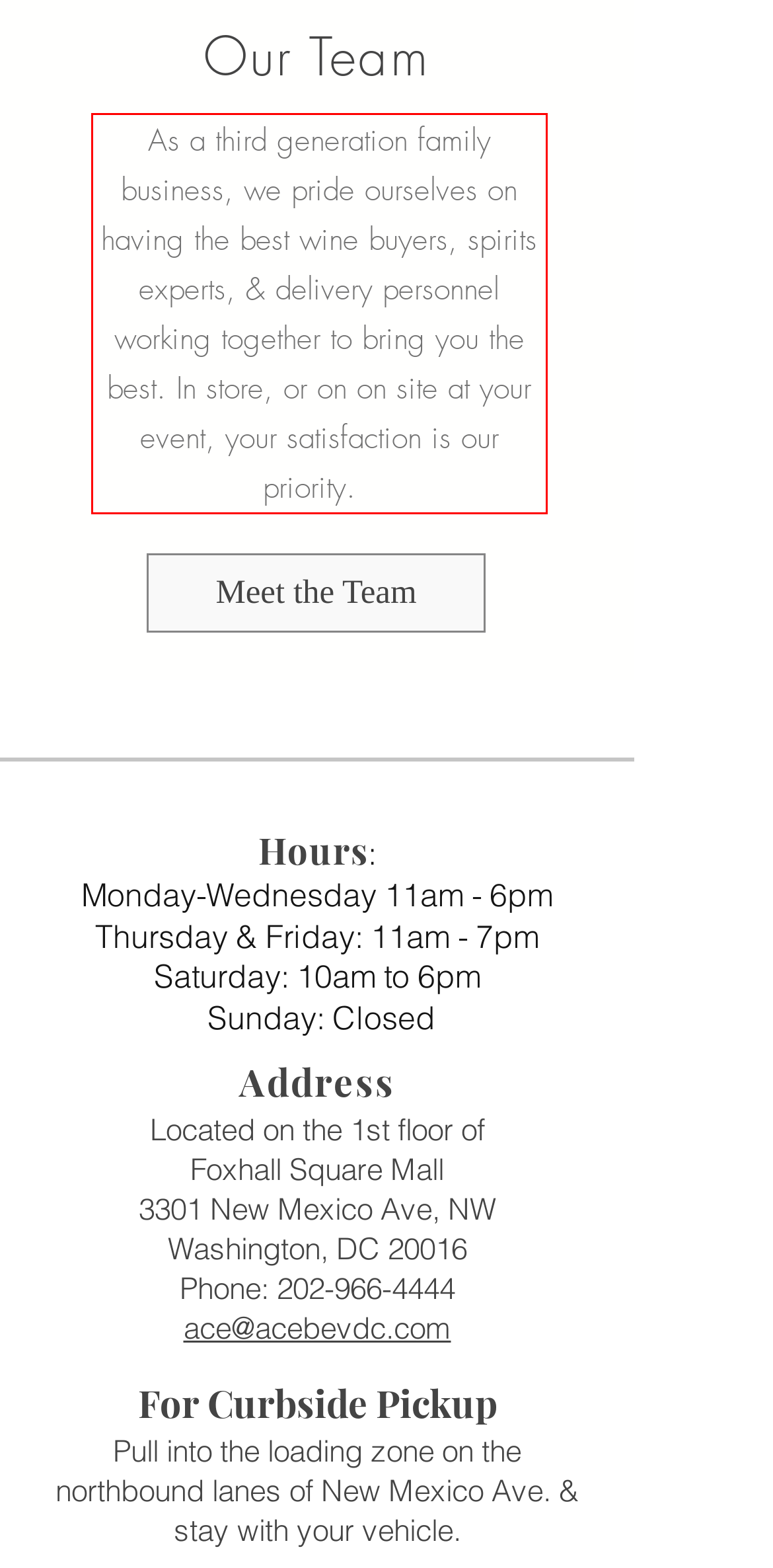You are given a screenshot of a webpage with a UI element highlighted by a red bounding box. Please perform OCR on the text content within this red bounding box.

As a third generation family business, we pride ourselves on having the best wine buyers, spirits experts, & delivery personnel working together to bring you the best. In store, or on on site at your event, your satisfaction is our priority.